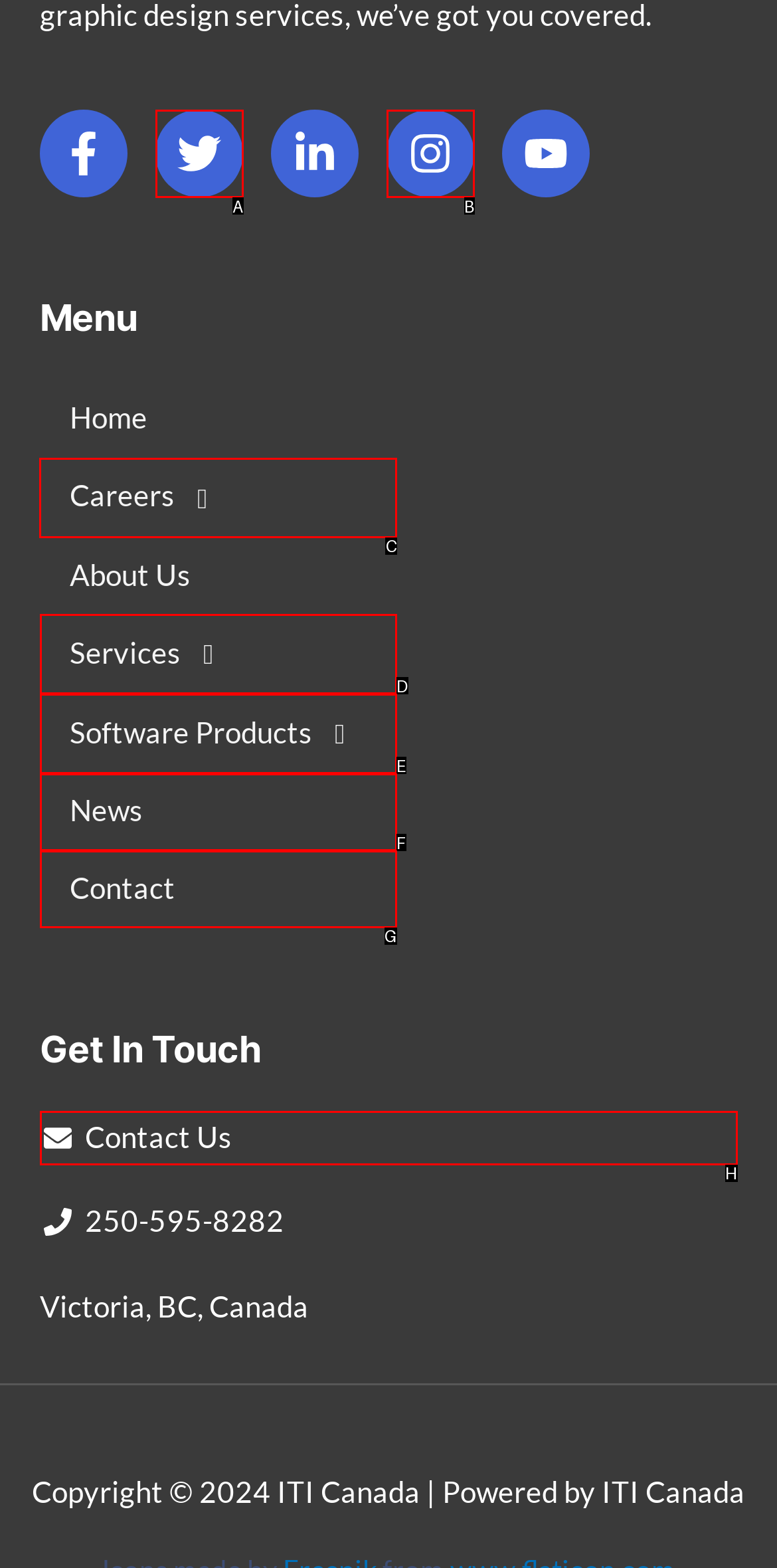Identify which lettered option completes the task: View Careers page. Provide the letter of the correct choice.

C